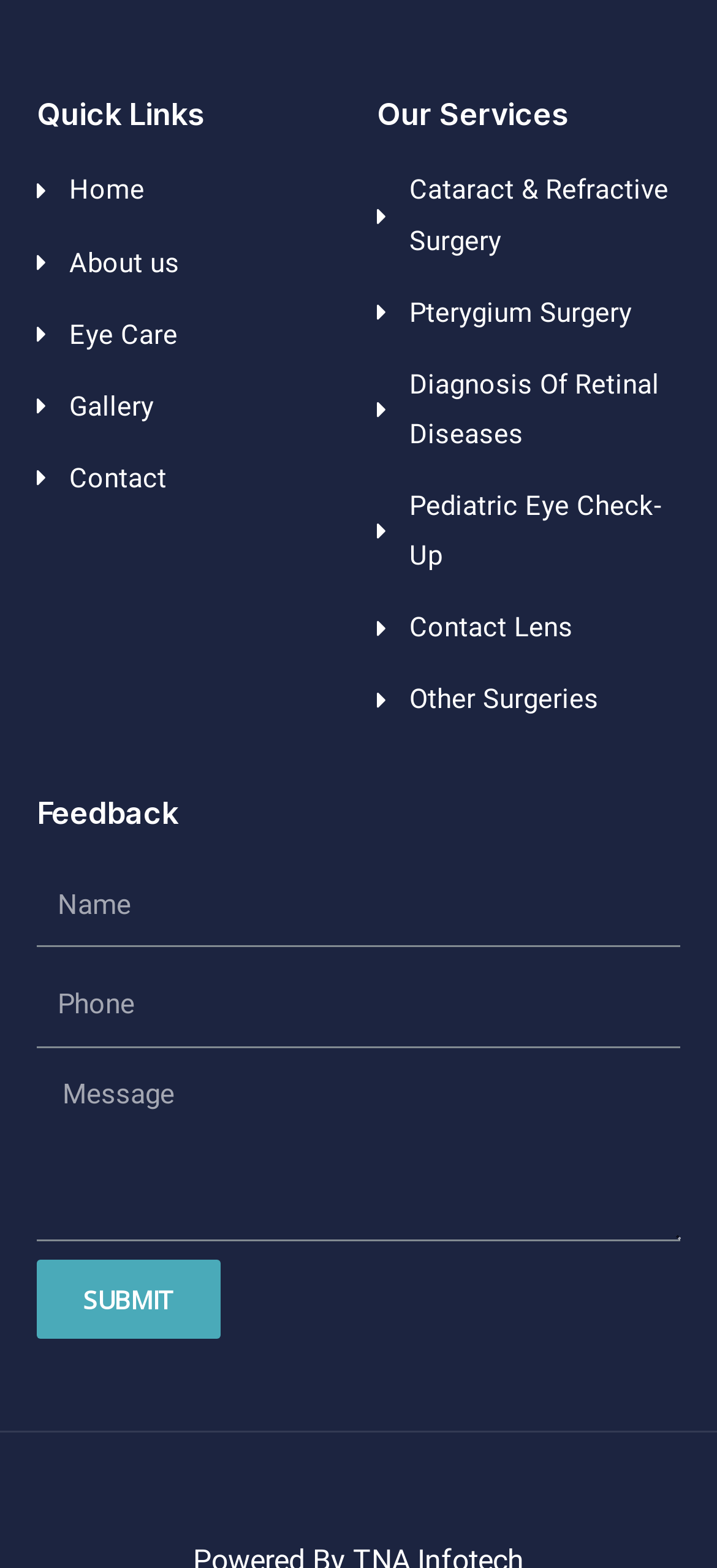How many links are under 'Our Services'?
Please provide a detailed and thorough answer to the question.

I counted the links under the 'Our Services' heading with ID 155, and there are 6 links: 'Cataract & Refractive Surgery', 'Pterygium Surgery', 'Diagnosis Of Retinal Diseases', 'Pediatric Eye Check-Up', 'Contact Lens', and 'Other Surgeries'.